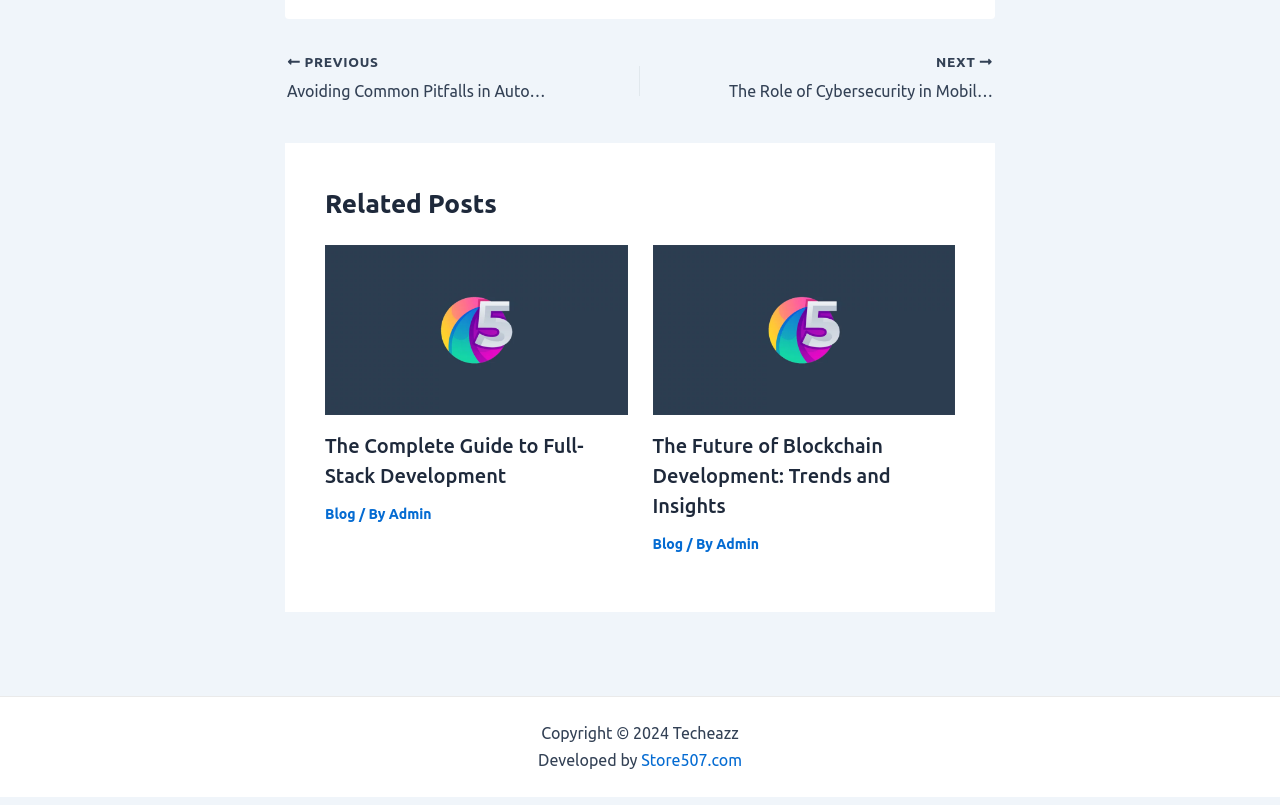Who developed the website?
Based on the image, provide a one-word or brief-phrase response.

Store507.com